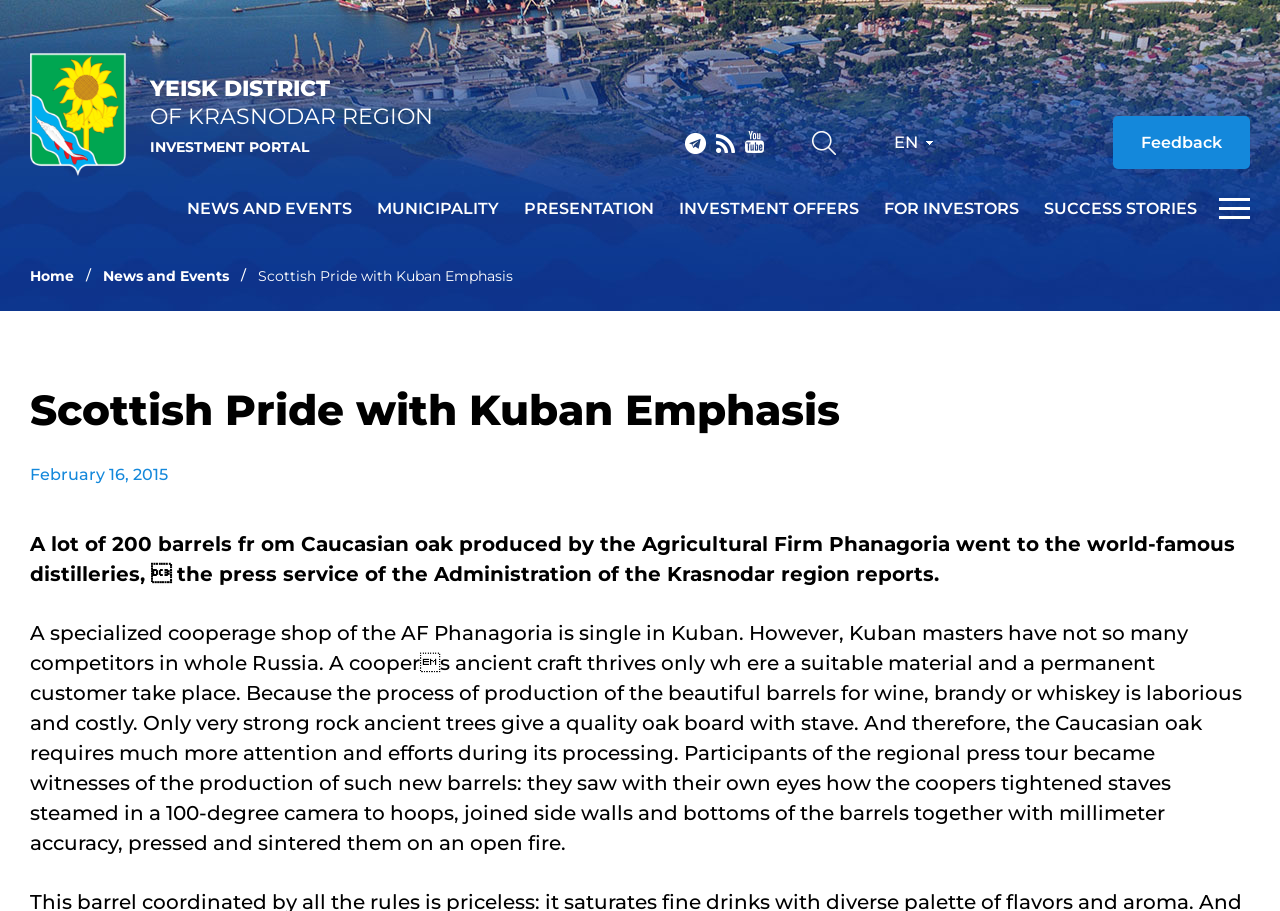For the following element description, predict the bounding box coordinates in the format (top-left x, top-left y, bottom-right x, bottom-right y). All values should be floating point numbers between 0 and 1. Description: Presentation

[0.409, 0.22, 0.511, 0.238]